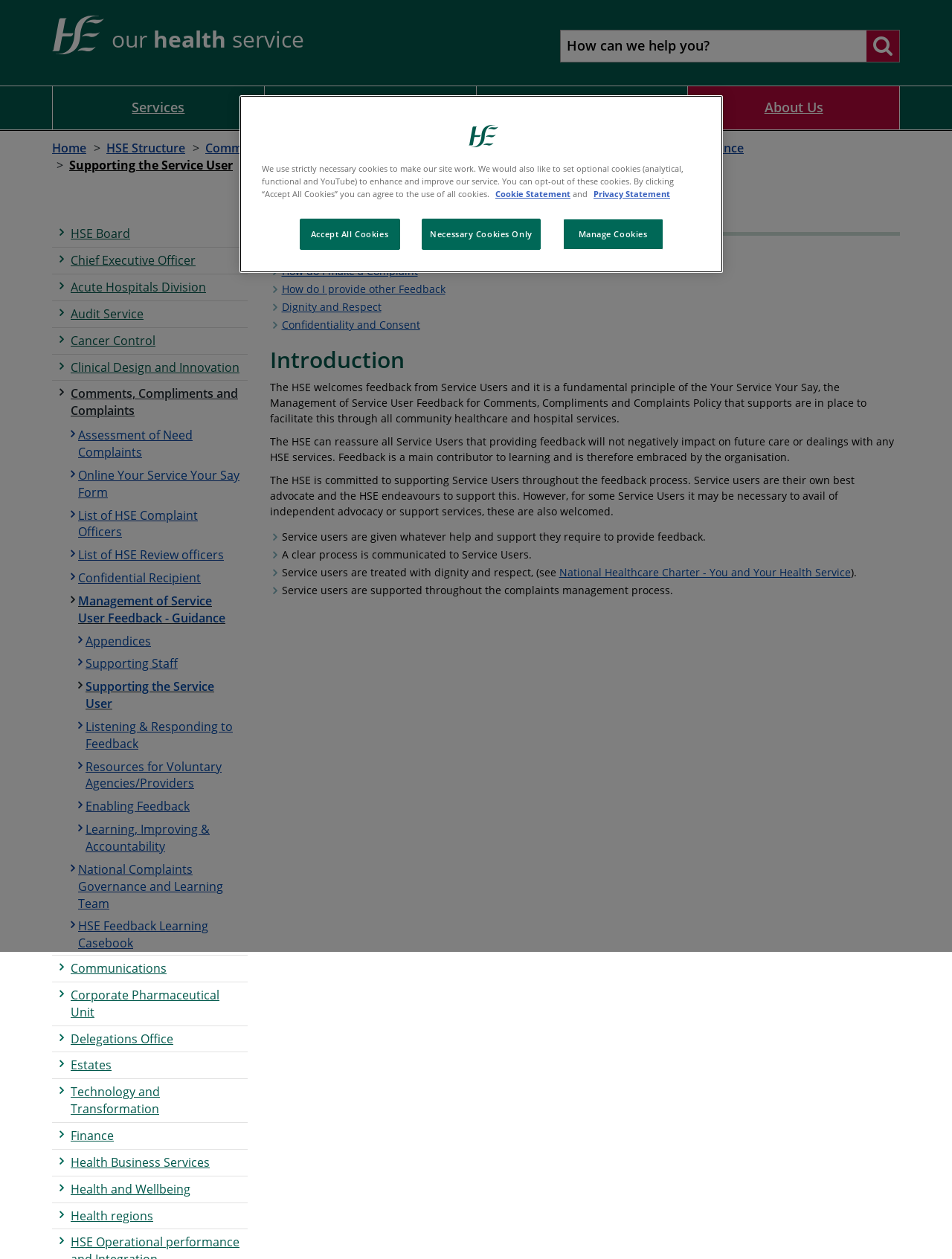Provide the bounding box coordinates, formatted as (top-left x, top-left y, bottom-right x, bottom-right y), with all values being floating point numbers between 0 and 1. Identify the bounding box of the UI element that matches the description: List of HSE Review officers

[0.074, 0.432, 0.26, 0.45]